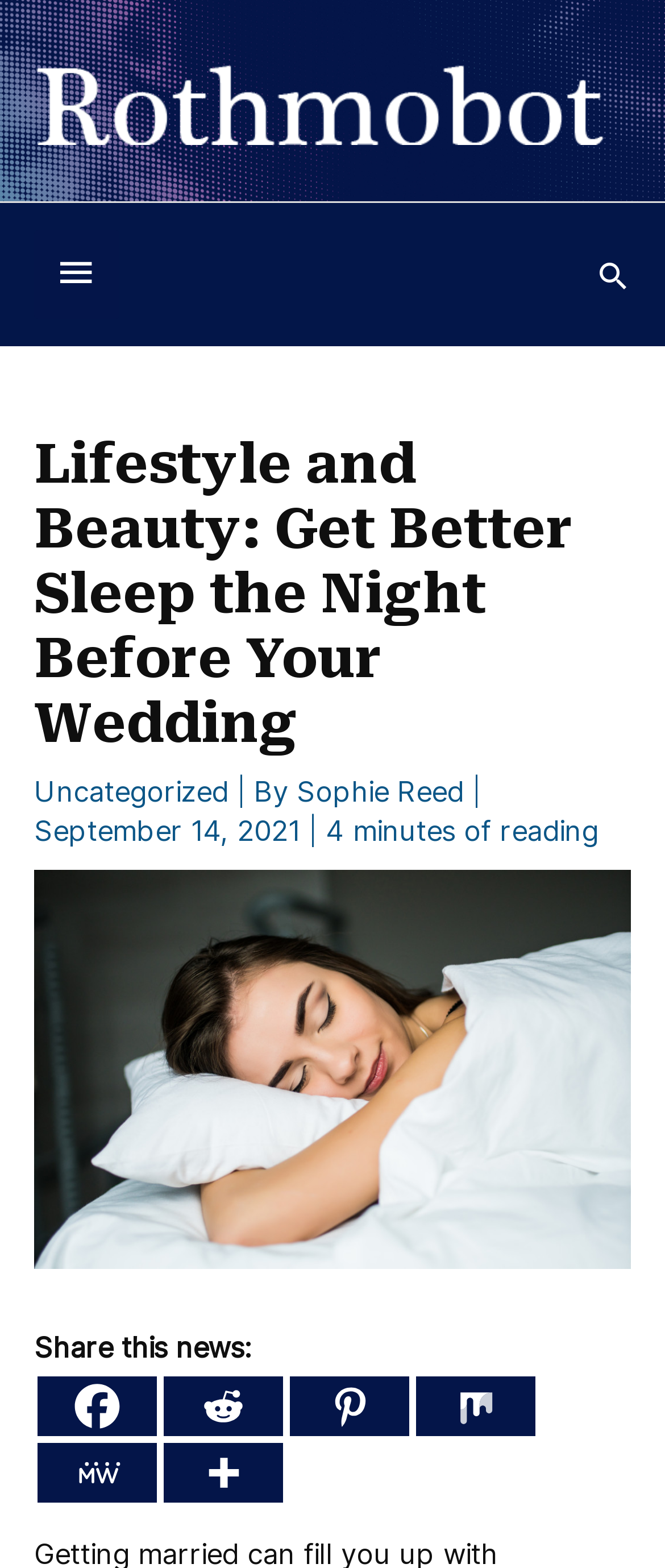Using the information from the screenshot, answer the following question thoroughly:
What is the category of the article?

I determined the category of the article by looking at the heading 'Lifestyle and Beauty: Get Better Sleep the Night Before Your Wedding' which suggests that the article falls under the category of Lifestyle and Beauty.